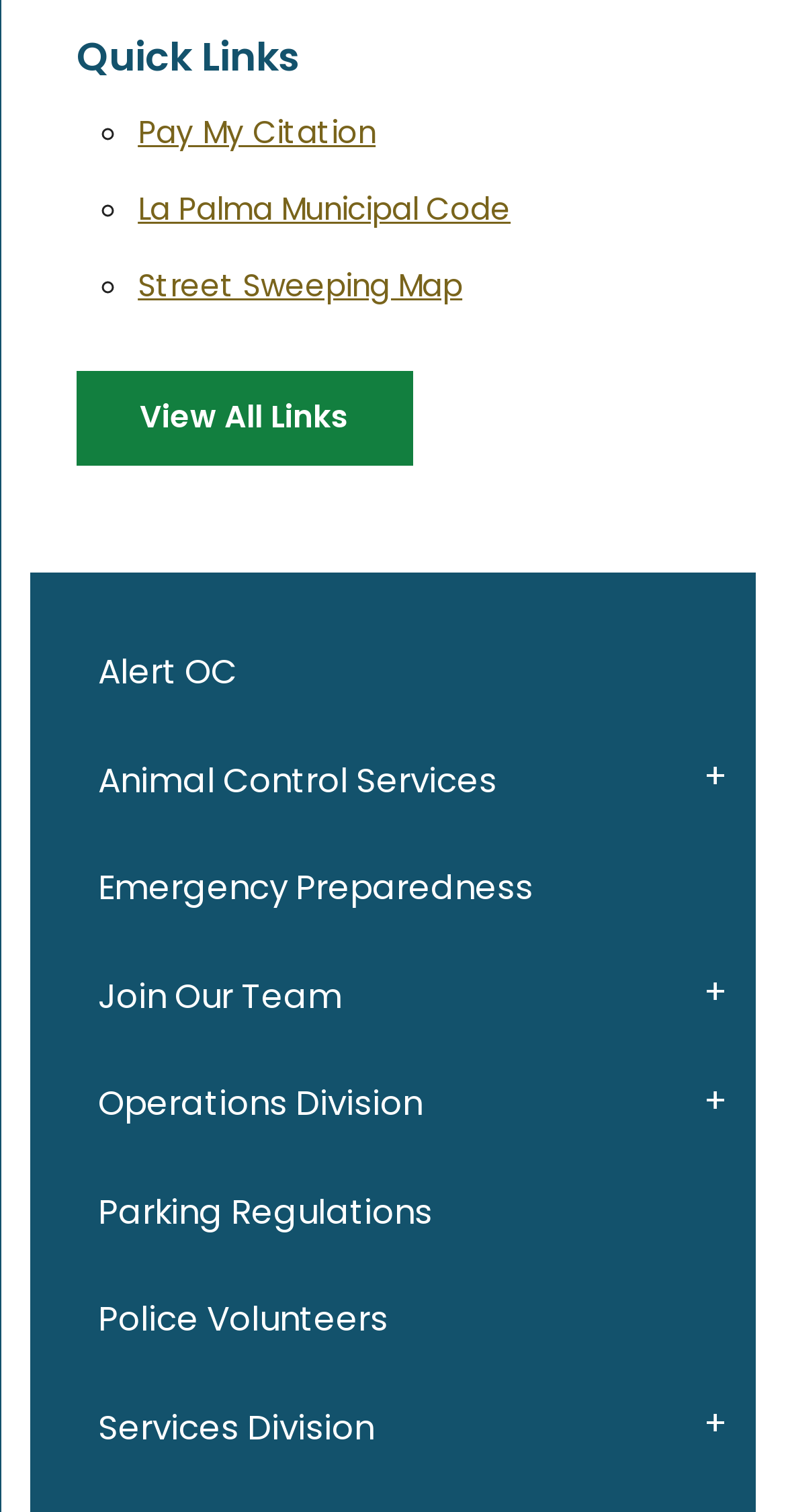Please find the bounding box coordinates of the clickable region needed to complete the following instruction: "Speak to a nurse". The bounding box coordinates must consist of four float numbers between 0 and 1, i.e., [left, top, right, bottom].

None